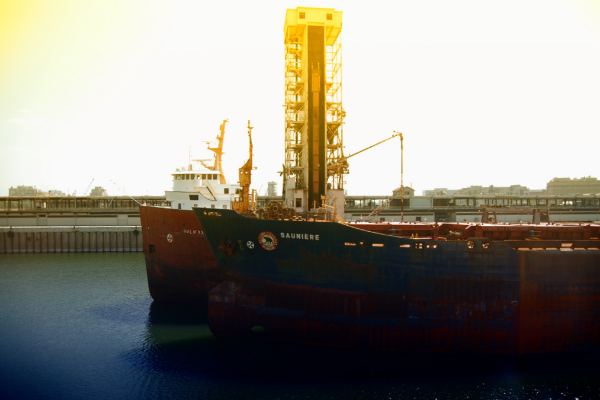Describe all the aspects of the image extensively.

This captivating image showcases a scene at a harbor featuring two large ships, notably one named "SAUNIÈRE," docked next to a towering structure that appears to be a loading crane or storage facility. The sunlight casts a warm glow across the scene, creating an atmospheric effect that enhances the tranquil yet industrious vibe of the port. The ships' hulls exhibit wear, hinting at their extensive service, while the surrounding waters reflect the hues of the sky. In the background, additional vessels and port infrastructure can be seen, indicating the bustling activity typical of a maritime hub. The setting is identified as Montreal, Canada, and the image captures the essence of the city's rich maritime history and vibrant shipping industry, all framed in a serene evening light.